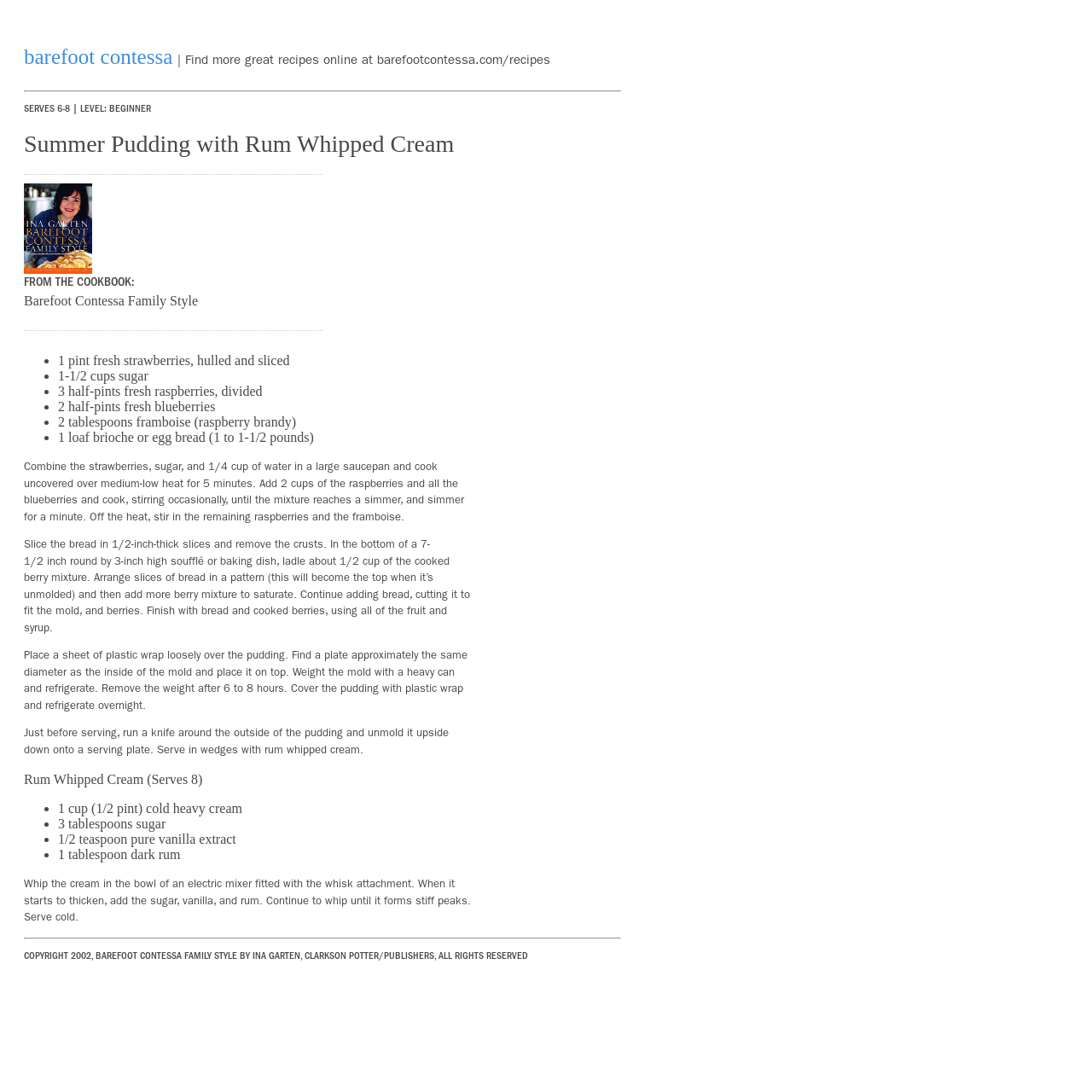Construct a thorough caption encompassing all aspects of the webpage.

This webpage is about a recipe for Summer Pudding with Rum Whipped Cream from the cookbook "Barefoot Contessa Family Style" by Ina Garten. At the top of the page, there is a title "Barefoot Contessa" followed by a separator line. Below the title, there is a brief description of the recipe, indicating that it serves 6-8 people and is classified as a beginner-level recipe.

The main content of the recipe is divided into two sections: the ingredients and the instructions. The ingredients are listed in a bulleted format, with 9 items including fresh strawberries, sugar, raspberries, blueberries, and more. Each ingredient is listed with a bullet point, and the text is aligned to the left.

Below the ingredients, the instructions are provided in a series of paragraphs. The text is descriptive and provides step-by-step guidance on how to prepare the summer pudding, including cooking the berries, assembling the pudding, and refrigerating it. The instructions are detailed and include specific measurements and cooking times.

Following the instructions, there is a separate section for the Rum Whipped Cream, which includes its own list of ingredients and instructions. The ingredients are listed in a bulleted format, similar to the main recipe, and the instructions provide guidance on how to whip the cream and add the sugar, vanilla, and rum.

At the bottom of the page, there is a copyright notice indicating that the recipe is from the cookbook "Barefoot Contessa Family Style" by Ina Garten, and that all rights are reserved.